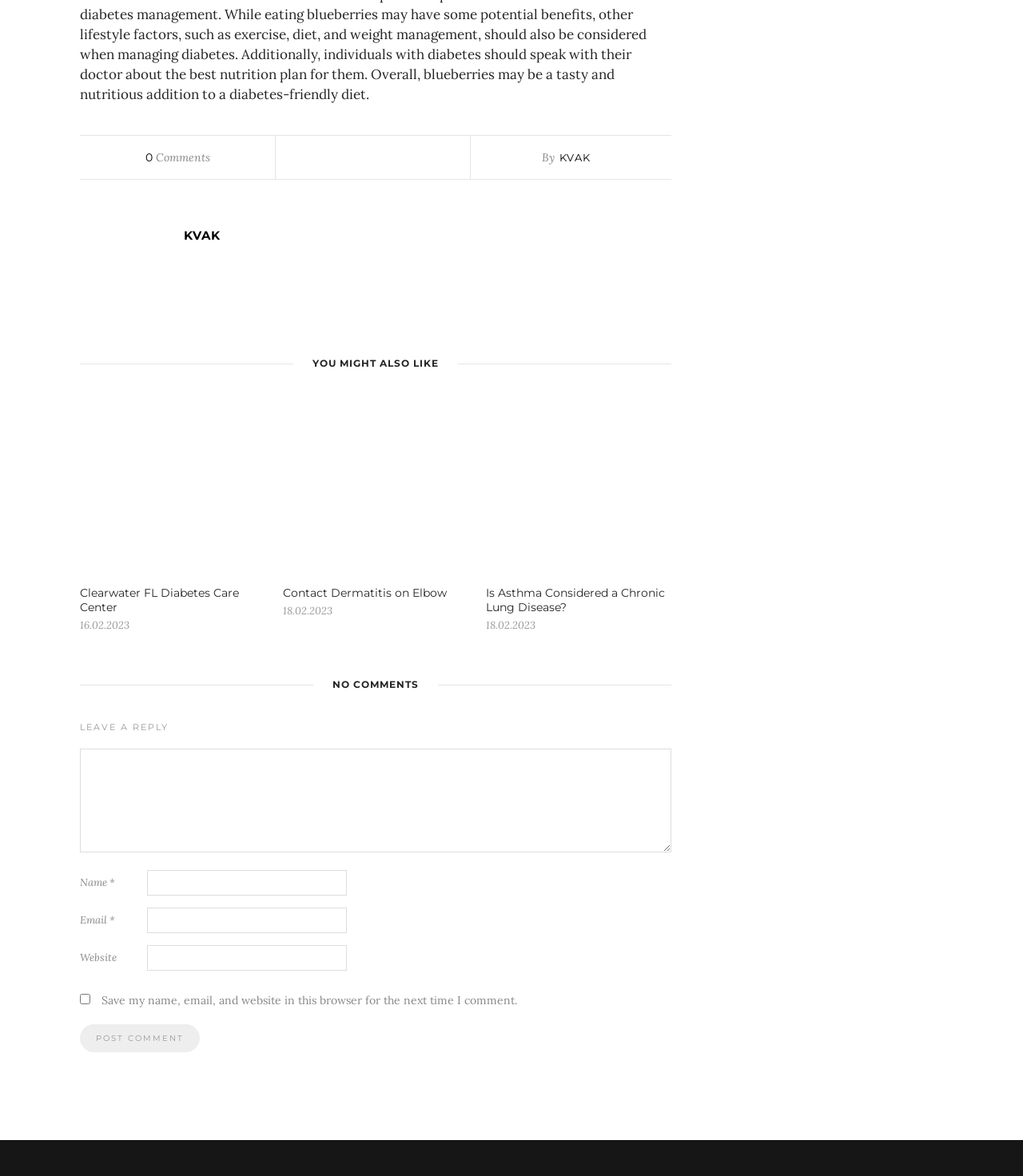Find the bounding box coordinates of the clickable region needed to perform the following instruction: "Post a comment". The coordinates should be provided as four float numbers between 0 and 1, i.e., [left, top, right, bottom].

[0.078, 0.871, 0.195, 0.895]